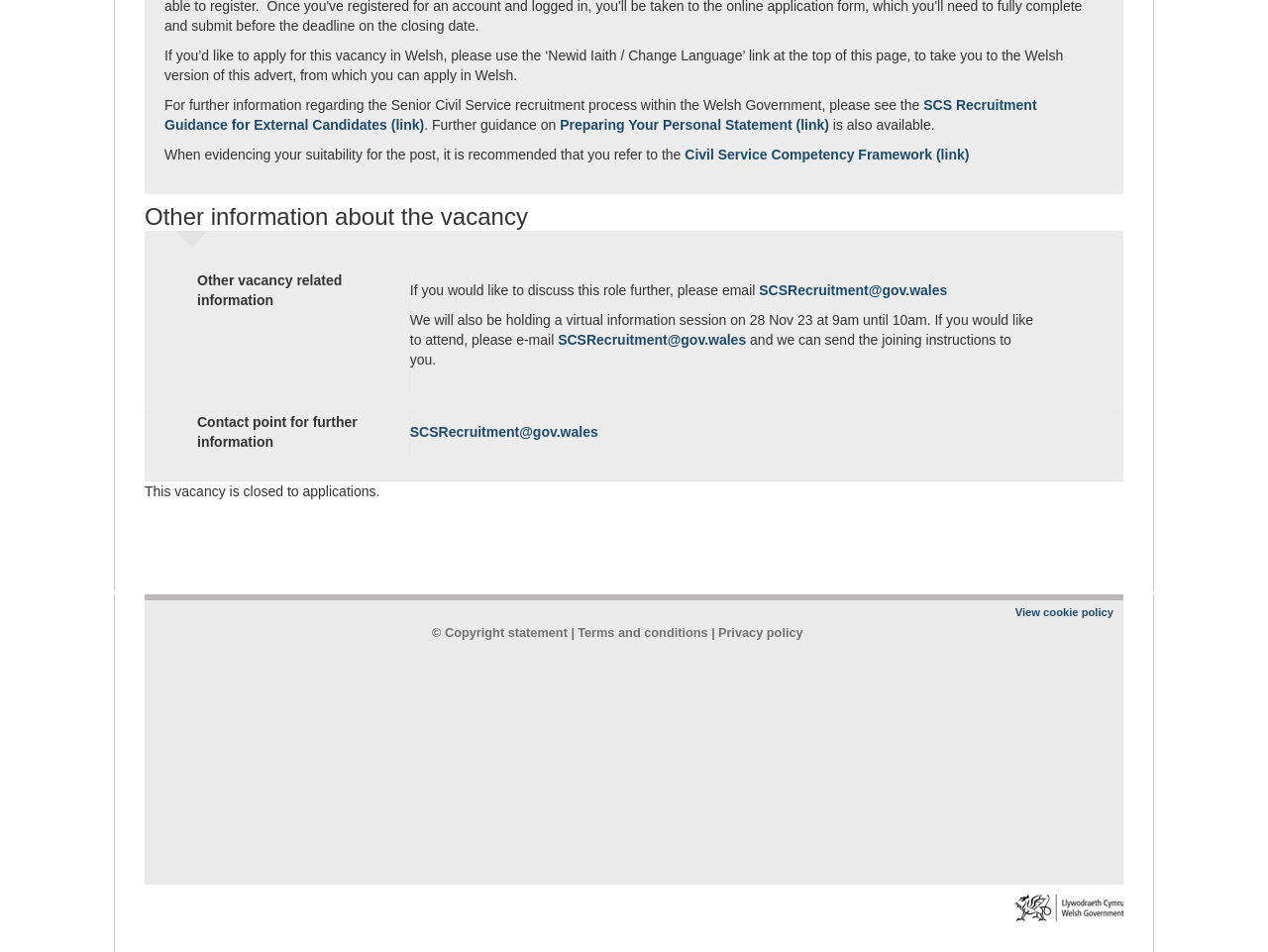Kindly provide the bounding box coordinates of the section you need to click on to fulfill the given instruction: "View Civil Service Competency Framework".

[0.54, 0.154, 0.764, 0.171]